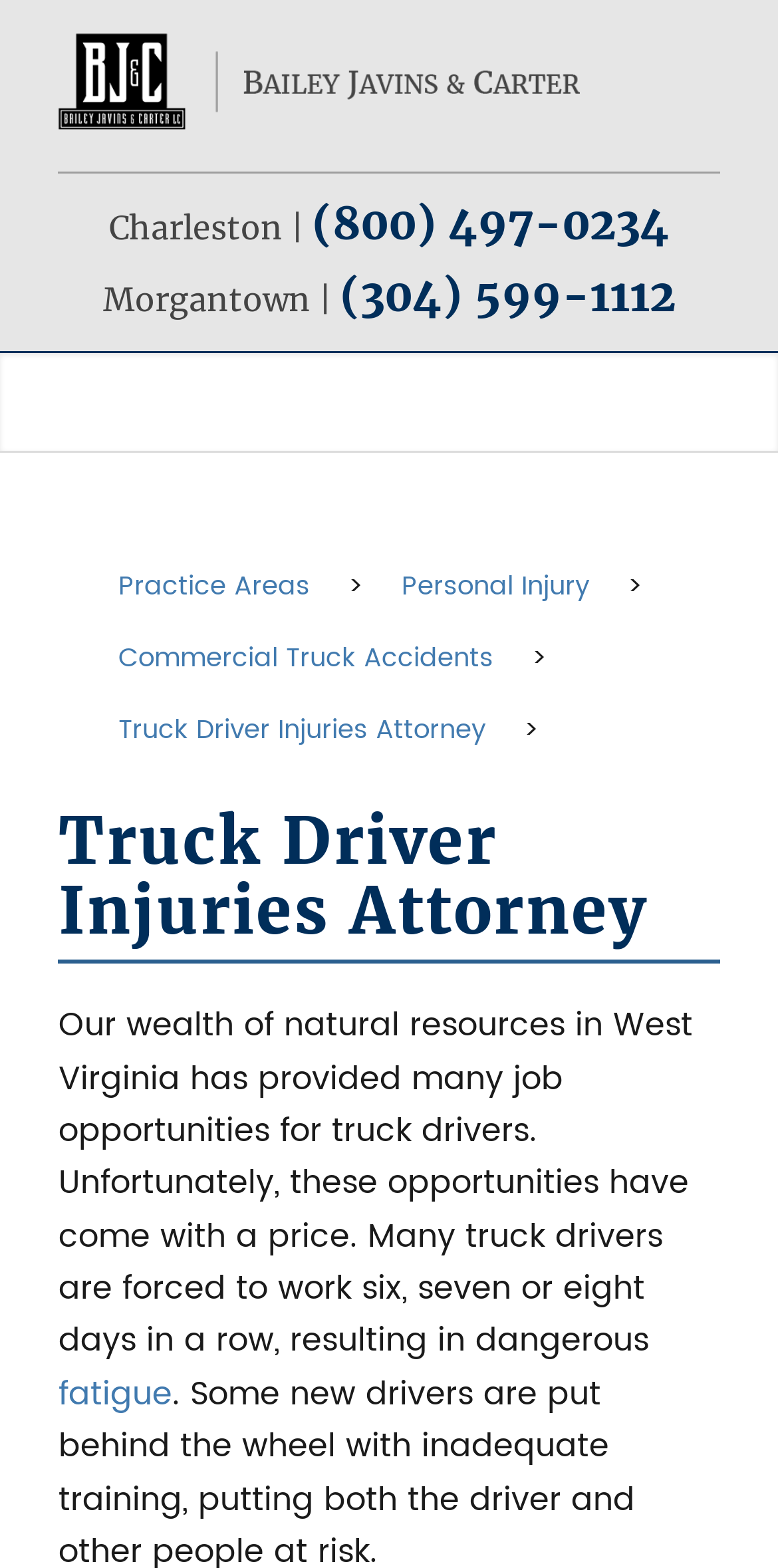Determine the bounding box coordinates of the element's region needed to click to follow the instruction: "Click the Truck Driver Injuries Attorney link". Provide these coordinates as four float numbers between 0 and 1, formatted as [left, top, right, bottom].

[0.126, 0.444, 0.649, 0.49]